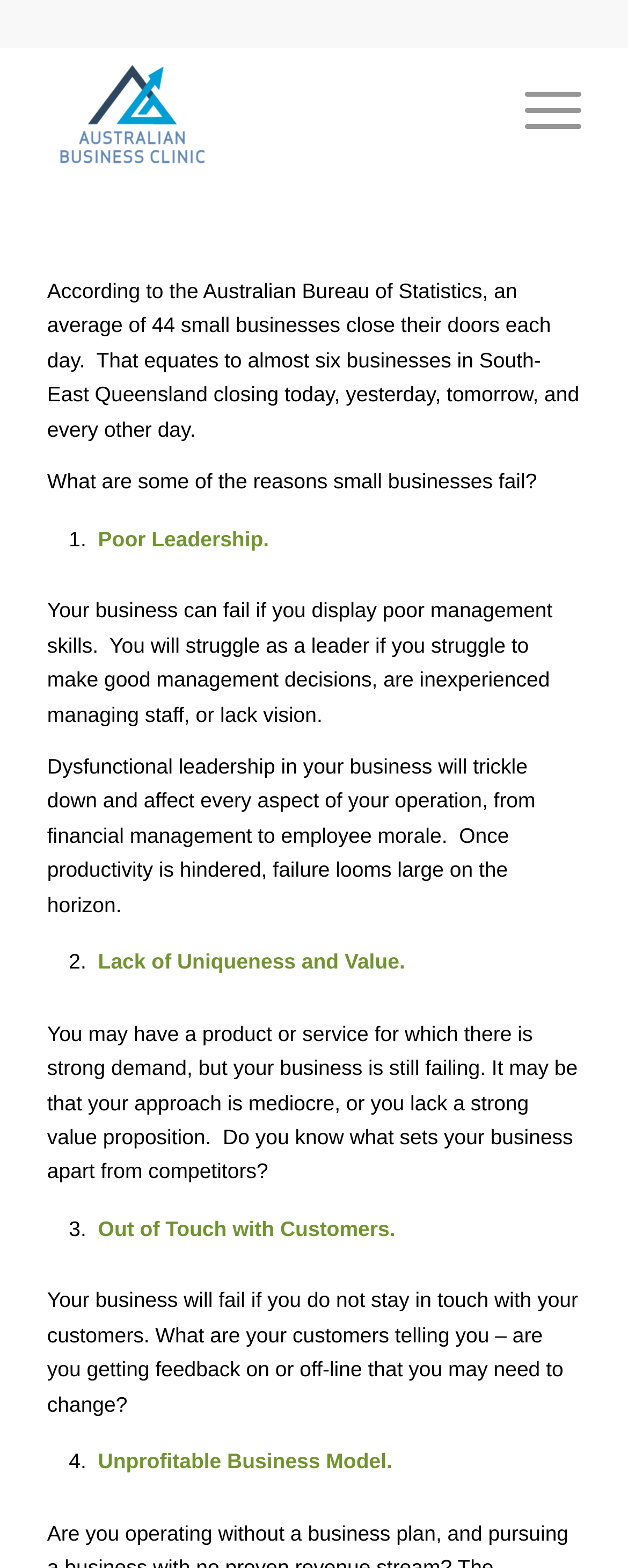Please answer the following question using a single word or phrase: 
What is the third reason small businesses fail?

Out of Touch with Customers